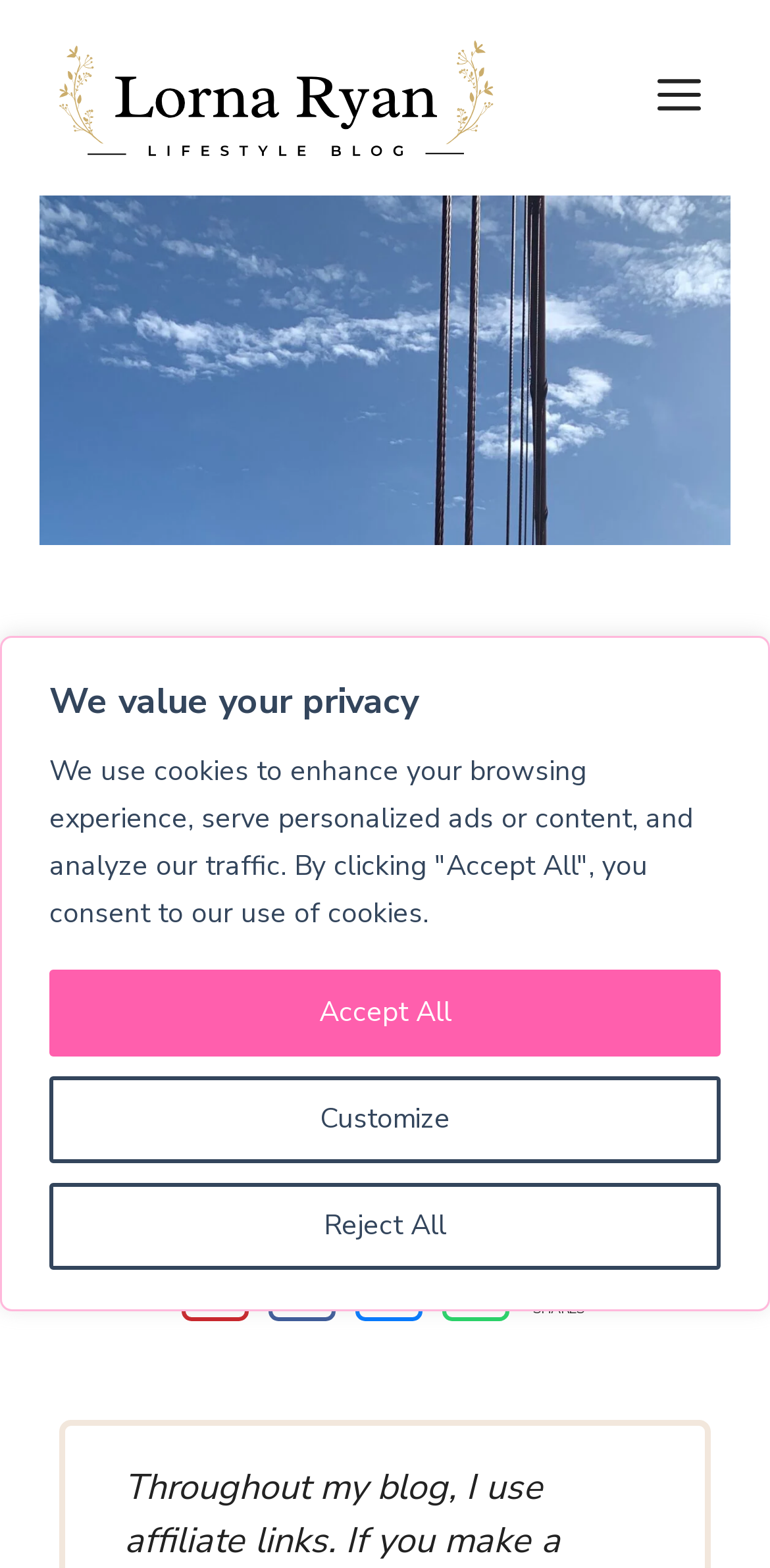What is the purpose of the webpage?
Using the visual information, answer the question in a single word or phrase.

To guide viewers to best places to view Golden Gate Bridge